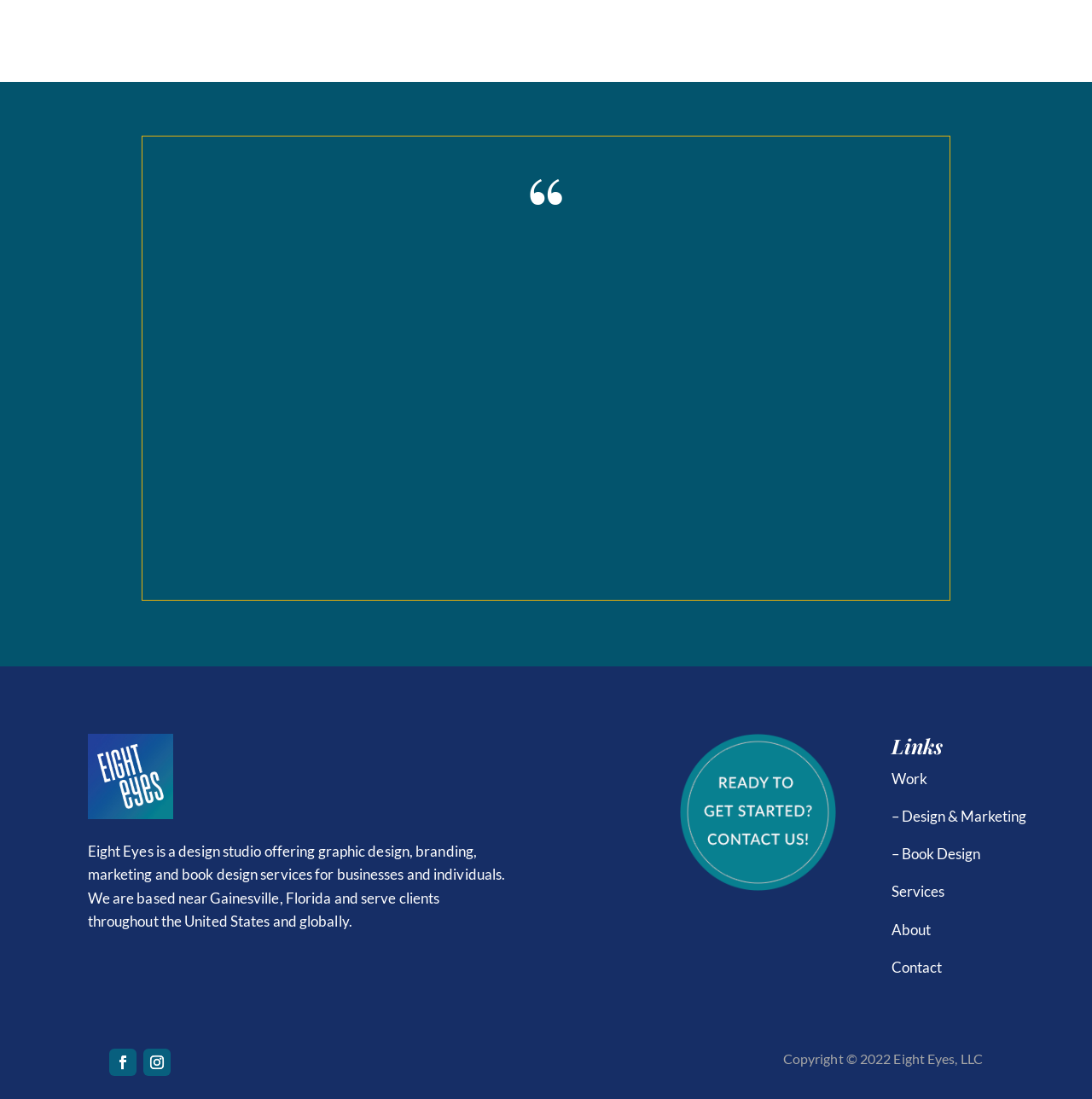What services does Eight Eyes offer?
Answer with a single word or short phrase according to what you see in the image.

Graphic design, branding, marketing, book design